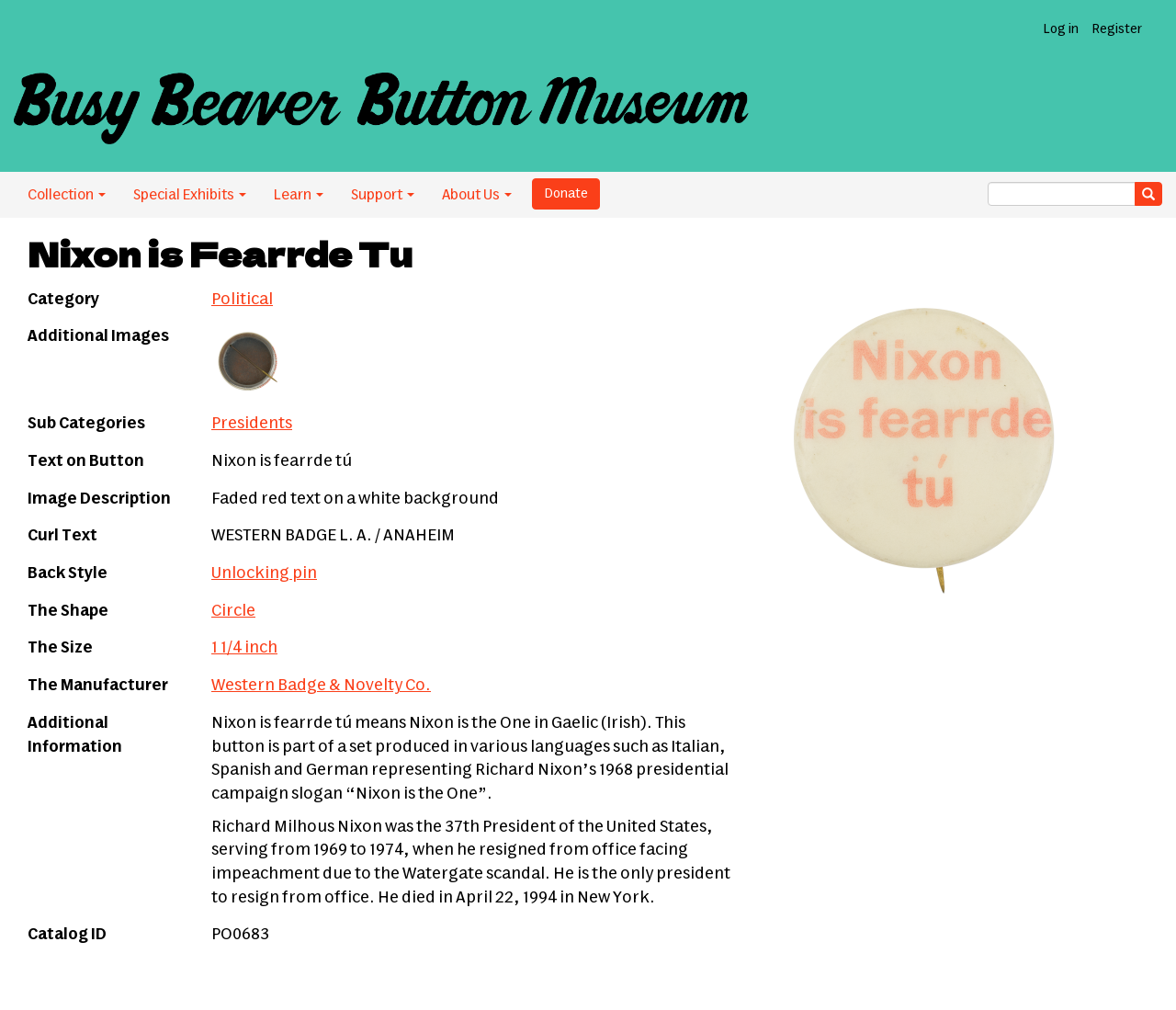Explain the webpage in detail.

The webpage is about the Nixon is Fearrde Tu Political Button Museum. At the top, there is a navigation menu with links to "Home", "Collection", "Special Exhibits", "Learn", "Support", and "About Us". Below the navigation menu, there is a "Donate" button and a search bar.

The main content of the page is an article about a political button with the title "Nixon is Fearrde Tu". The article includes an image of the button and a table with detailed information about the button, such as its category, additional images, subcategories, text on the button, image description, curl text, back style, shape, size, manufacturer, and additional information.

The table has 9 rows, each with a row header and a grid cell containing the corresponding information. The additional information section provides a detailed description of the button, including its meaning, the presidential campaign it was part of, and the history of Richard Nixon's presidency.

There are also several links throughout the article, including links to related categories, subcategories, and additional images. The page has a clean and organized layout, making it easy to navigate and find the desired information.